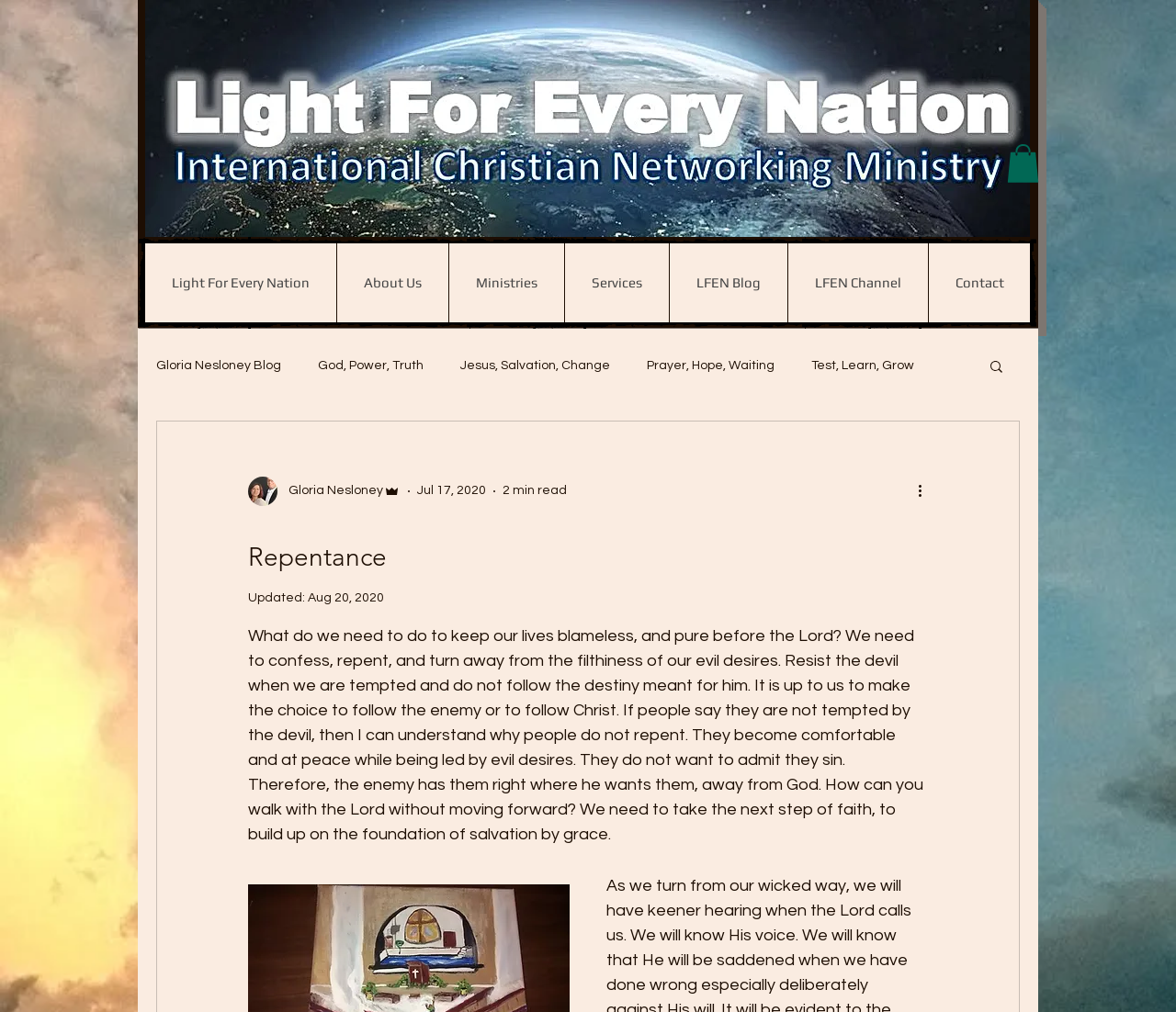Find the bounding box coordinates of the element to click in order to complete this instruction: "Click the 'Light For Every Nation, Gloria Nesloney' link". The bounding box coordinates must be four float numbers between 0 and 1, denoted as [left, top, right, bottom].

[0.123, 0.0, 0.876, 0.234]